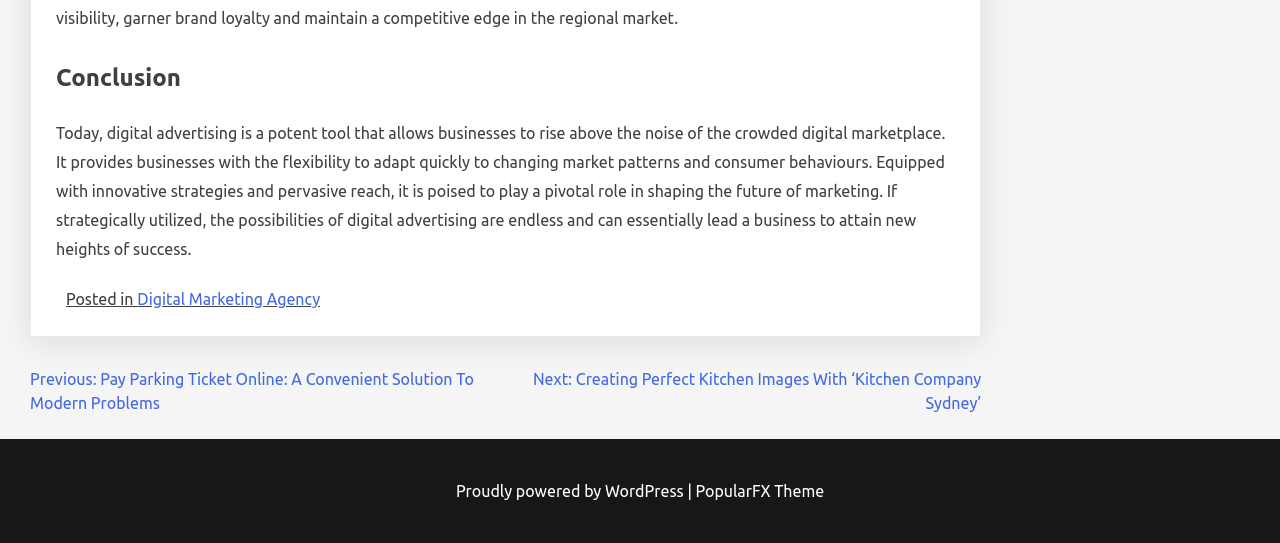Give a one-word or one-phrase response to the question:
How many navigation links are available?

2